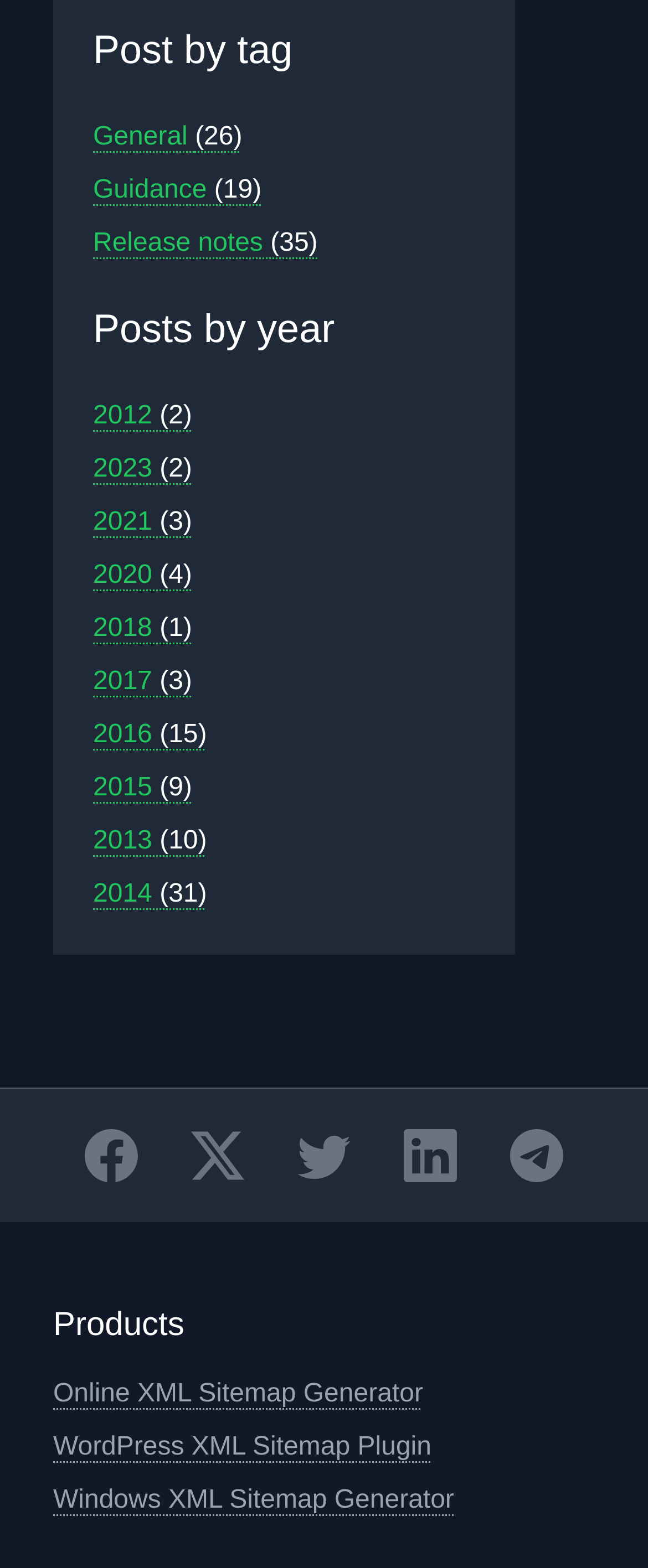Determine the bounding box coordinates of the target area to click to execute the following instruction: "Browse WordPress XML Sitemap Plugin."

[0.082, 0.914, 0.666, 0.932]